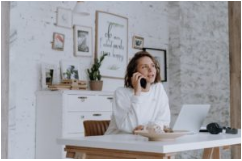Give a thorough description of the image, including any visible elements and their relationships.

In a cozy and well-decorated home office, a woman is engaged in a phone conversation. She sits at a modern wooden desk, adorned with a clay dish holding what appears to be pastries or snacks. Behind her, the walls are decorated with an eclectic mix of framed artwork and inspirational quotes that reflect a warm, inviting atmosphere. A laptop, open in front of her, suggests she is actively working or participating in a virtual meeting. Soft natural light filters through the space, enhancing the serene environment that promotes productivity and creativity, capturing the essence of a contemporary work-from-home lifestyle.